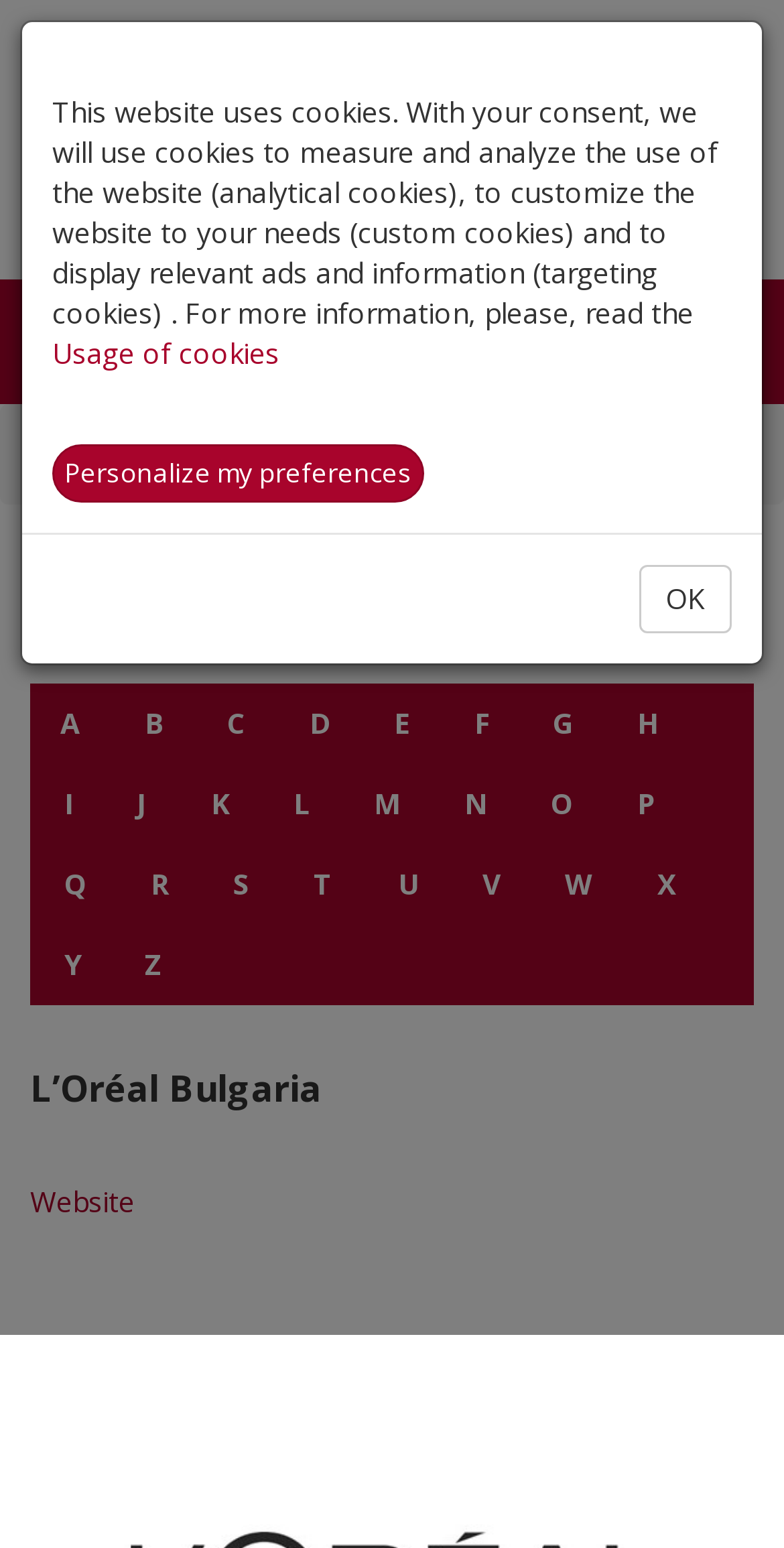Identify the bounding box coordinates of the specific part of the webpage to click to complete this instruction: "Click on the Facebook link".

[0.15, 0.122, 0.217, 0.147]